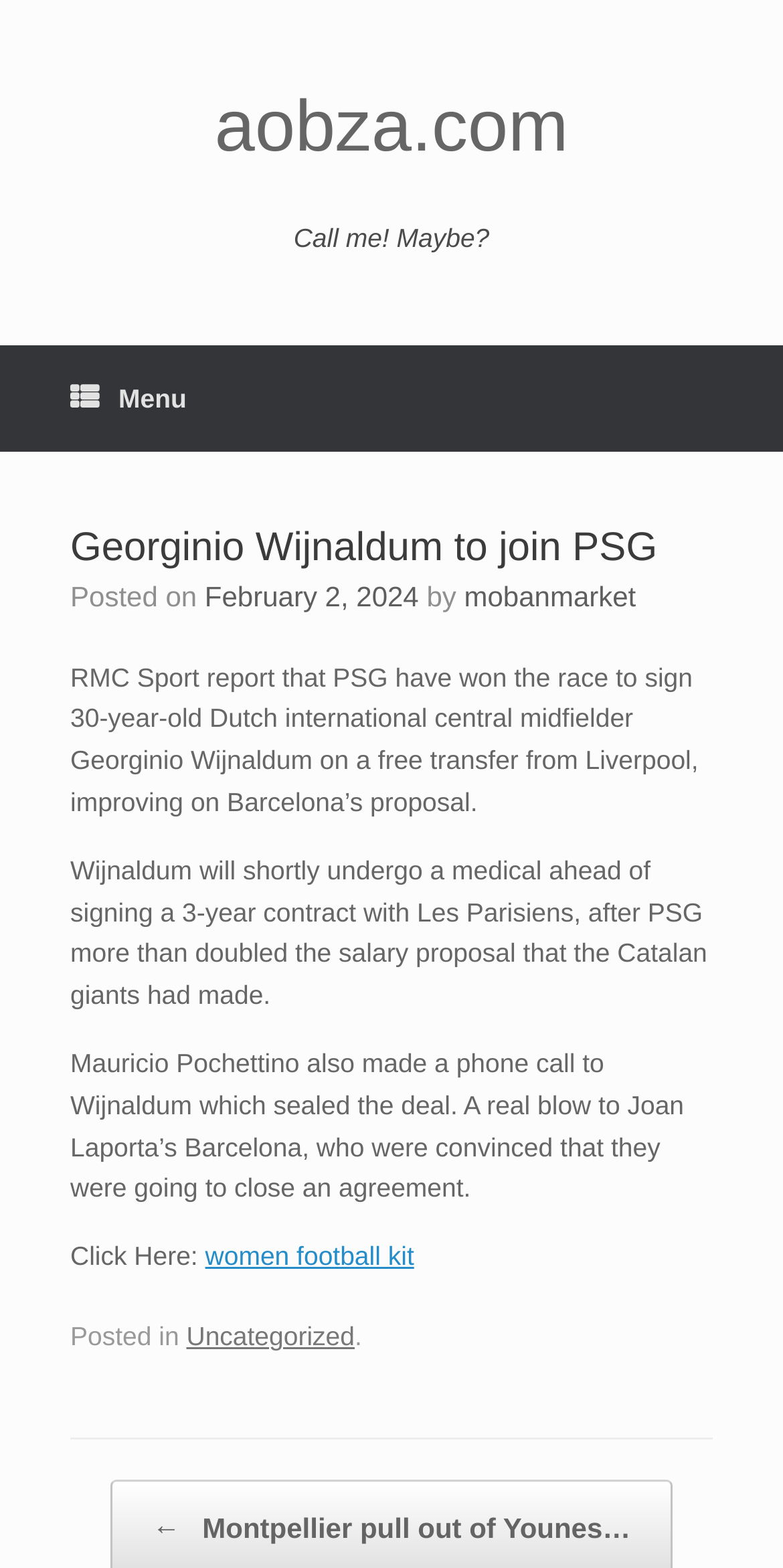What is the category of the article?
Please answer the question with a detailed response using the information from the screenshot.

The category of the article is Uncategorized, which is mentioned at the bottom of the article, as stated in the sentence 'Posted in Uncategorized'.